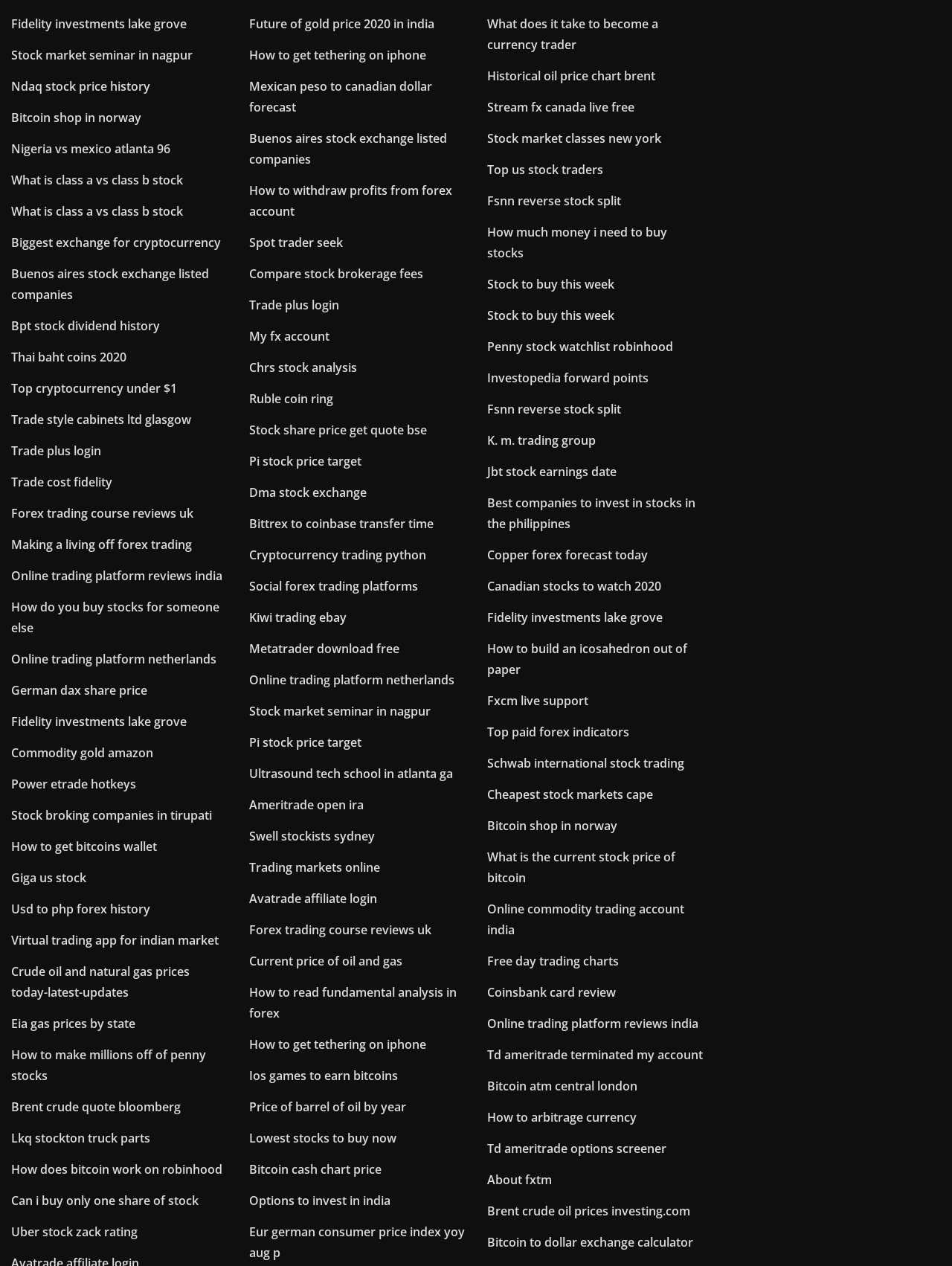Can you determine the bounding box coordinates of the area that needs to be clicked to fulfill the following instruction: "Open 'Stock market seminar in nagpur'"?

[0.012, 0.037, 0.202, 0.05]